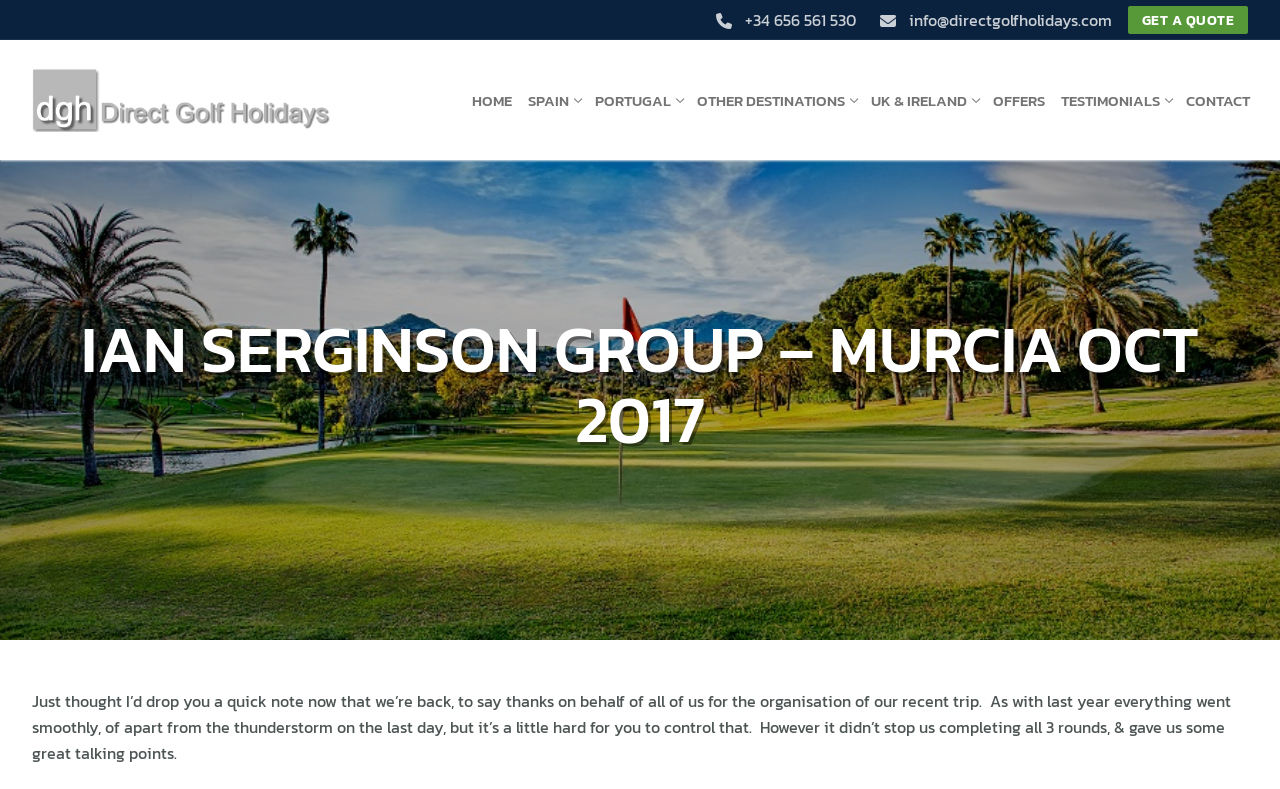Provide a thorough description of the webpage's content and layout.

The webpage appears to be a travel blog or a review page for a golf holiday company. At the top left corner, there is a logo of "Direct Golf Holidays" accompanied by a link to the company's homepage. Below the logo, there is a navigation menu with links to various destinations, including Spain, Portugal, Other Destinations, UK & Ireland, as well as pages for Offers, Testimonials, and Contact.

On the top right corner, there are three links: a phone number "+34 656 561 530", an email address "info@directgolfholidays.com", and a "GET A QUOTE" button. 

The main content of the page is a thank-you note from the Ian Serginson Group, who recently returned from a trip to Murcia in October 2017. The note expresses gratitude for the organization of their trip, which went smoothly except for a thunderstorm on the last day. The text also mentions that the group completed all three rounds of golf and had some great talking points.